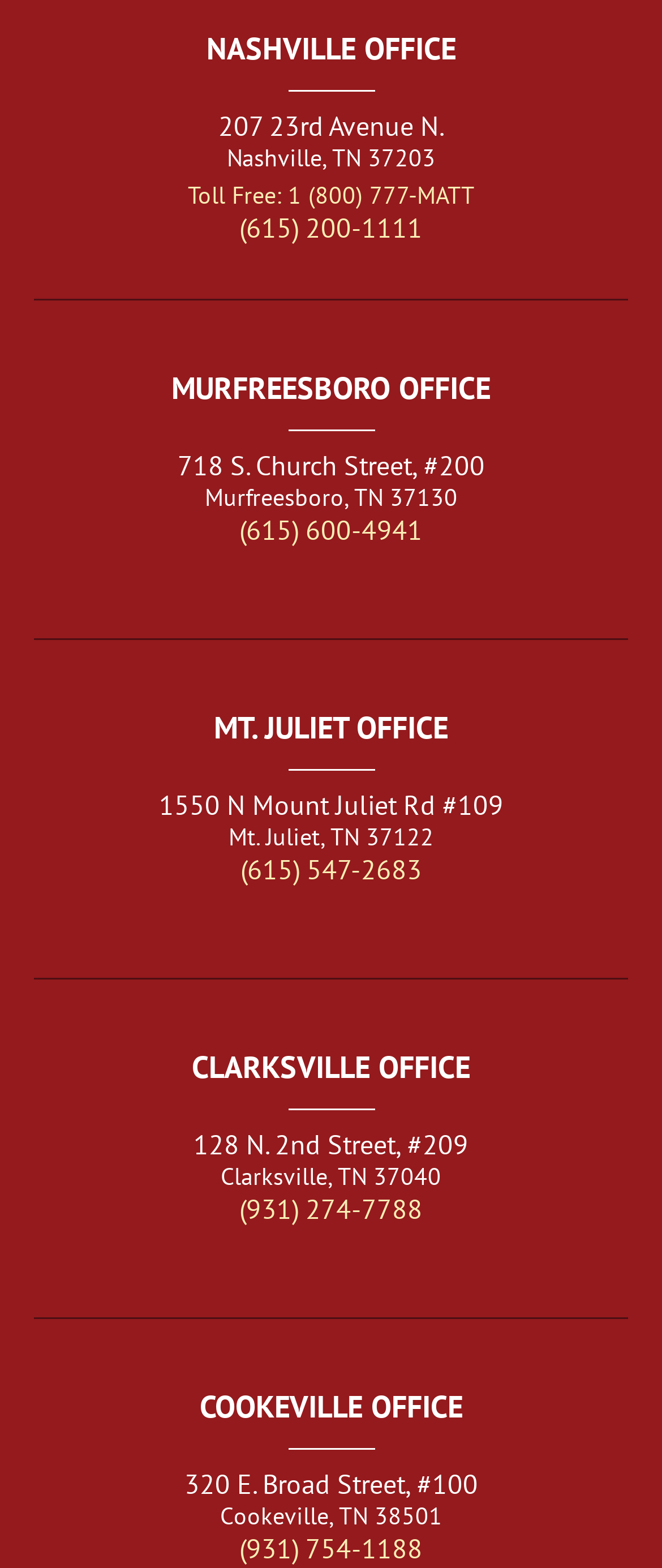Please predict the bounding box coordinates of the element's region where a click is necessary to complete the following instruction: "Call the Mt. Juliet office". The coordinates should be represented by four float numbers between 0 and 1, i.e., [left, top, right, bottom].

[0.363, 0.543, 0.637, 0.565]